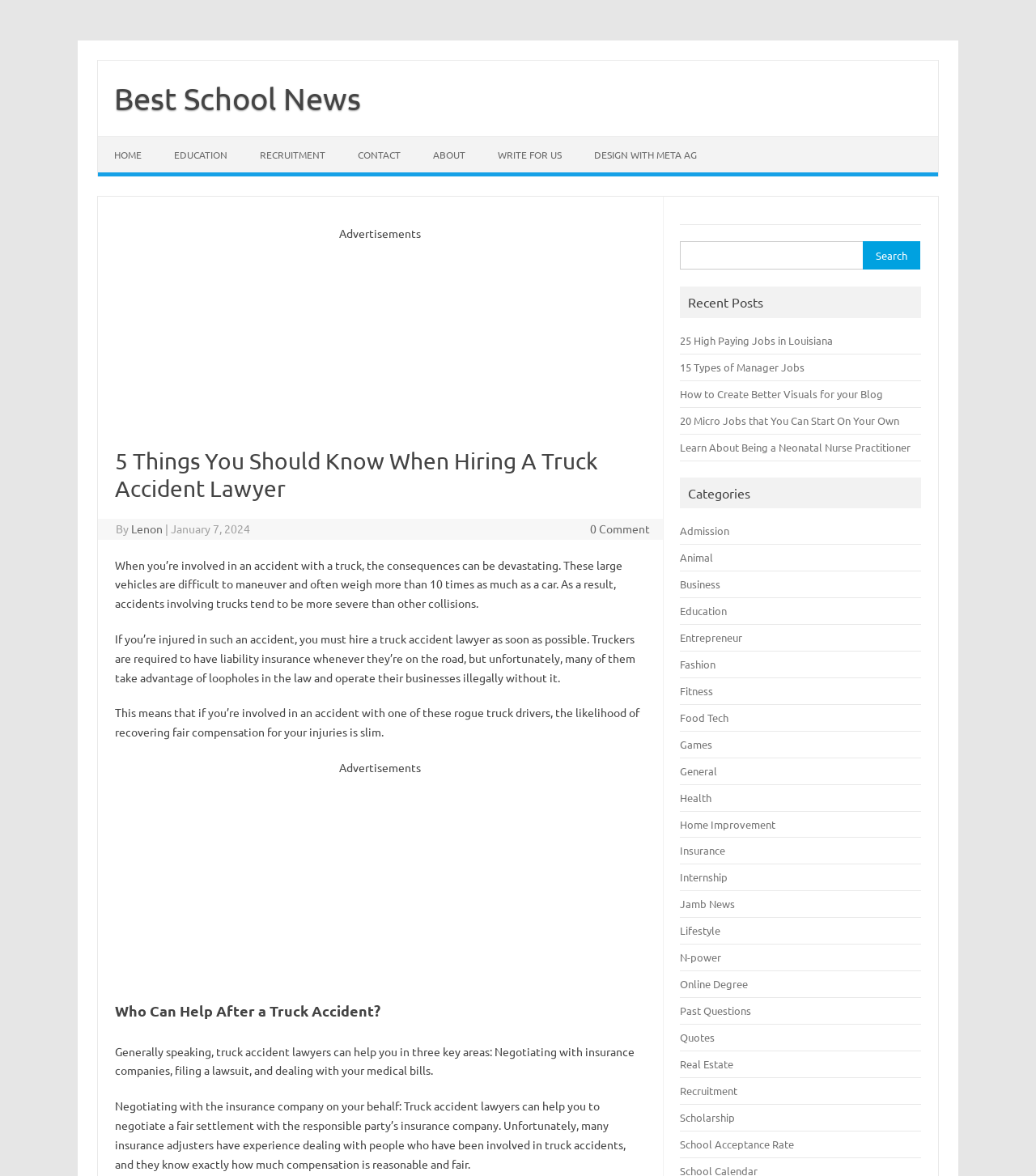Pinpoint the bounding box coordinates of the clickable area needed to execute the instruction: "Check 'Recent Posts'". The coordinates should be specified as four float numbers between 0 and 1, i.e., [left, top, right, bottom].

[0.664, 0.25, 0.737, 0.264]